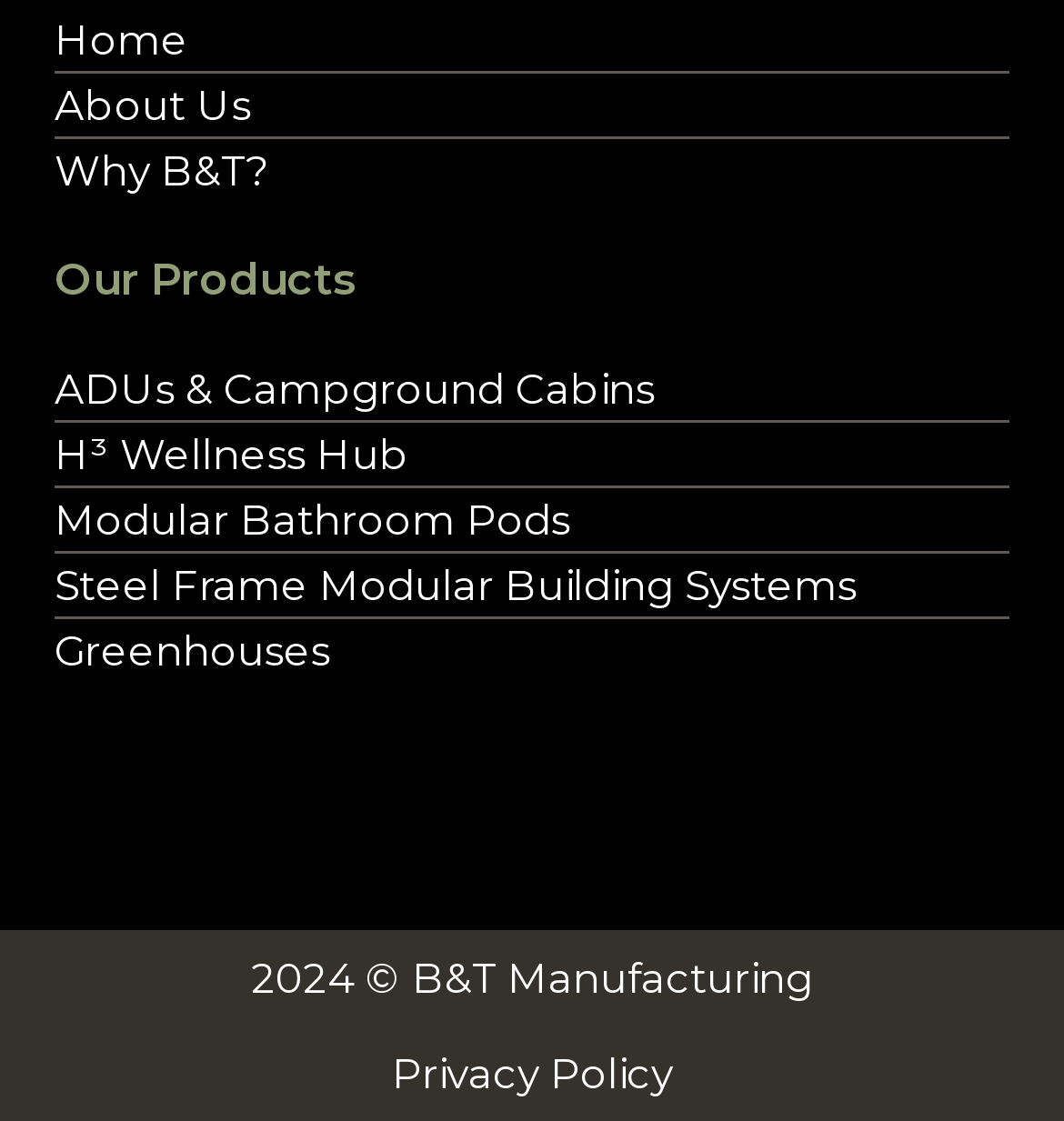Specify the bounding box coordinates of the area to click in order to follow the given instruction: "go to home page."

[0.051, 0.008, 0.949, 0.067]